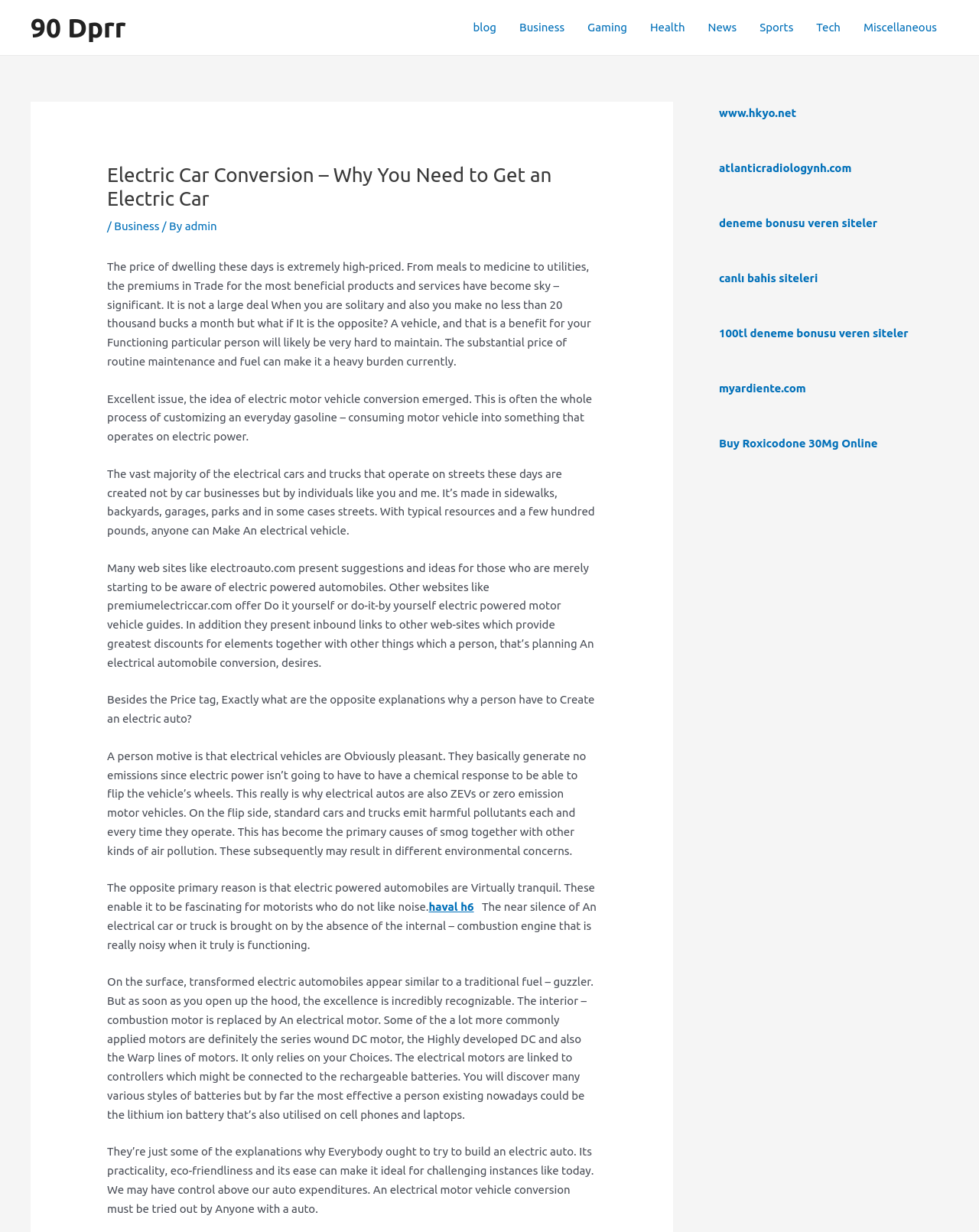Bounding box coordinates must be specified in the format (top-left x, top-left y, bottom-right x, bottom-right y). All values should be floating point numbers between 0 and 1. What are the bounding box coordinates of the UI element described as: 2023 Preliminary Results

None